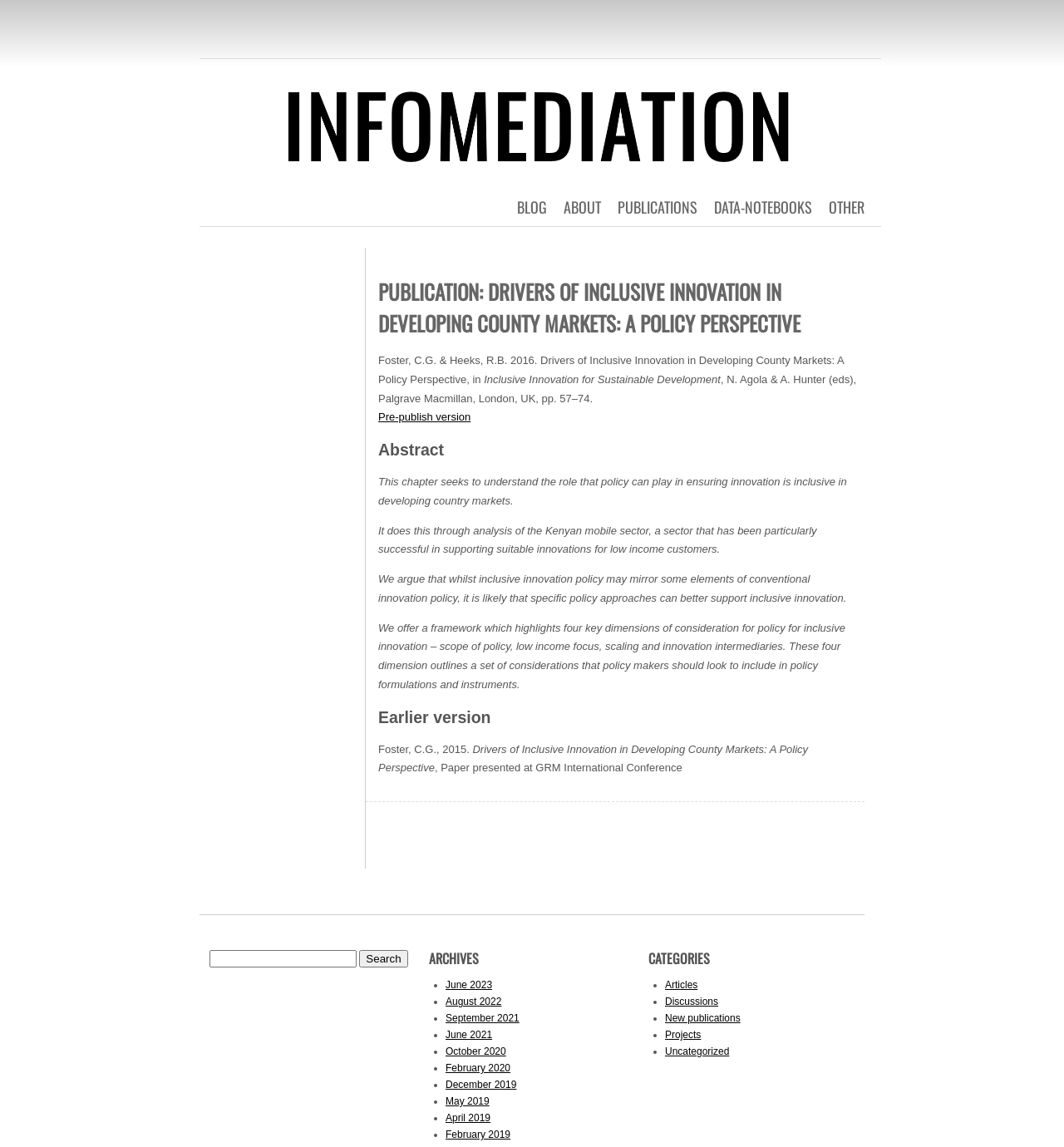What is the focus of this publication?
Answer the question with a single word or phrase, referring to the image.

Inclusive innovation in developing country markets